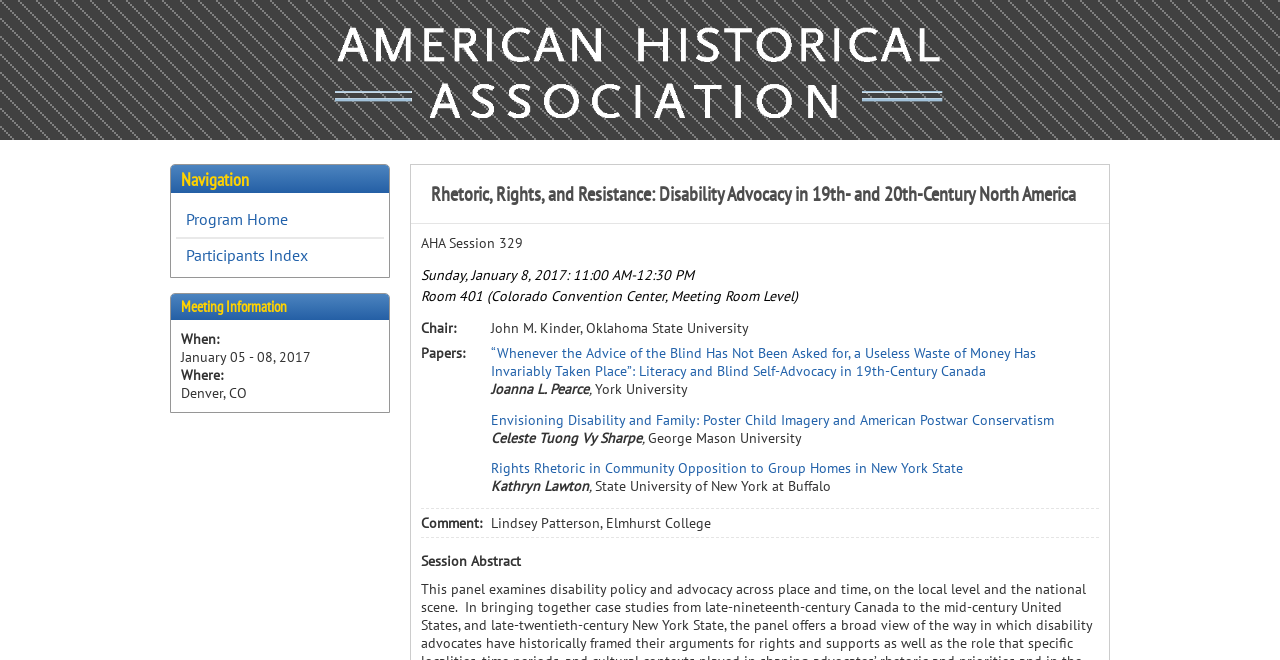Who is the chair of AHA Session 329?
Please provide a single word or phrase as the answer based on the screenshot.

John M. Kinder